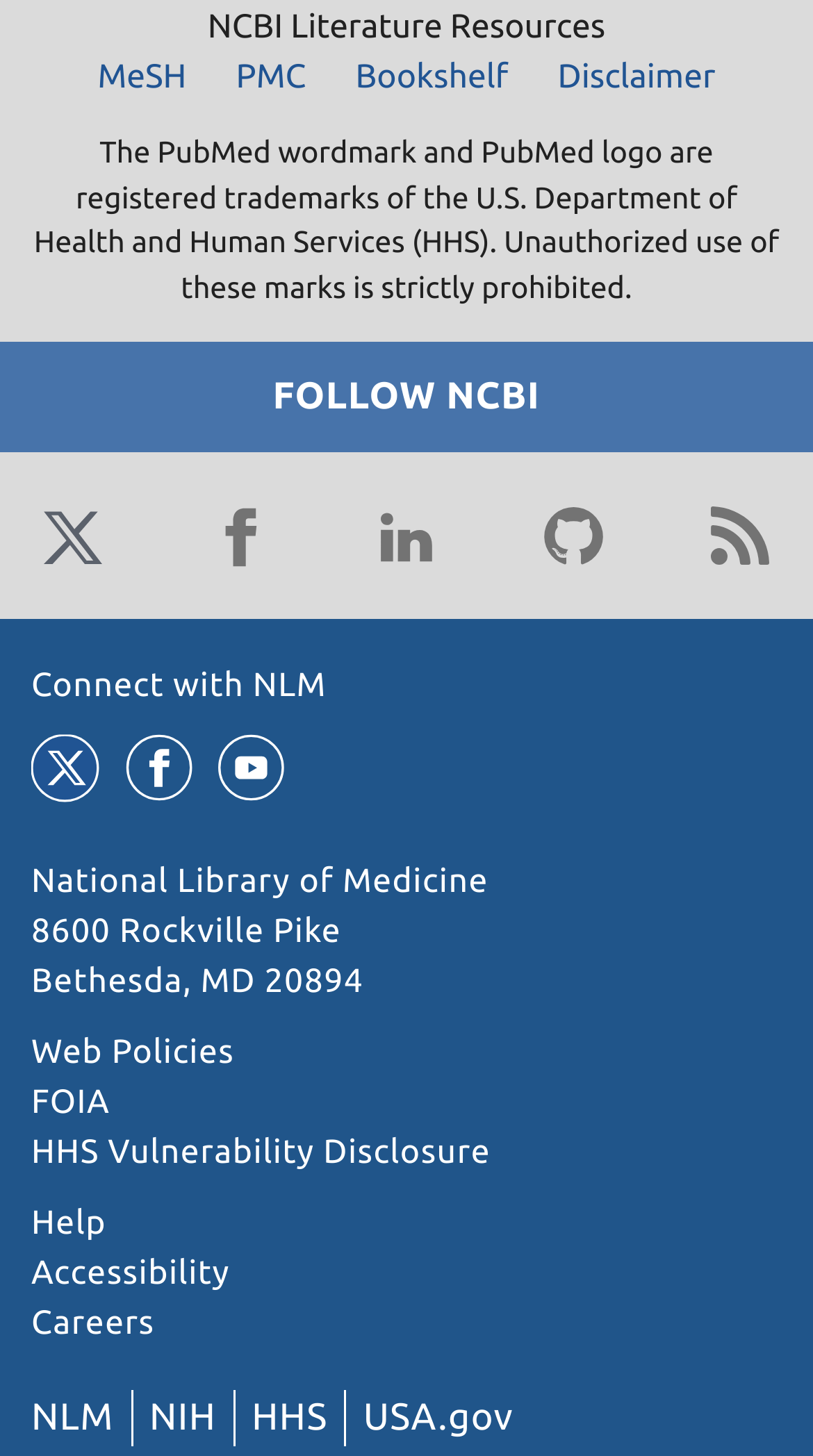How many links are there in the footer section?
Can you provide a detailed and comprehensive answer to the question?

I counted the number of link elements in the footer section, which are 'Connect with NLM', 'Twitter', 'Facebook', 'YouTube', '8600 Rockville Pike Bethesda, MD 20894', 'Web Policies', 'FOIA', 'HHS Vulnerability Disclosure', 'Help', 'Accessibility', and 'Careers'. There are 11 links in the footer section.